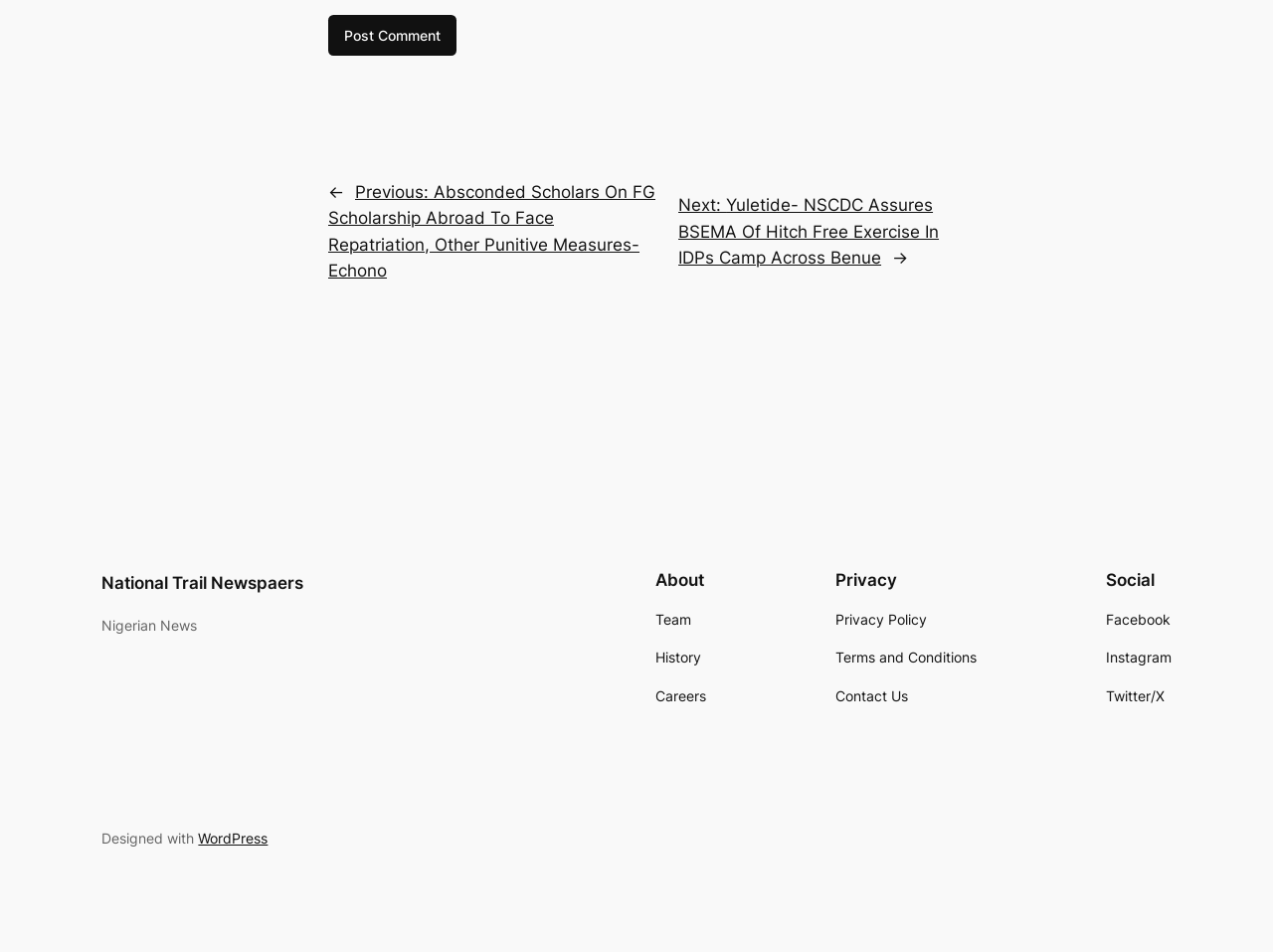What is the name of the website?
Answer with a single word or short phrase according to what you see in the image.

National Trail Newspapers